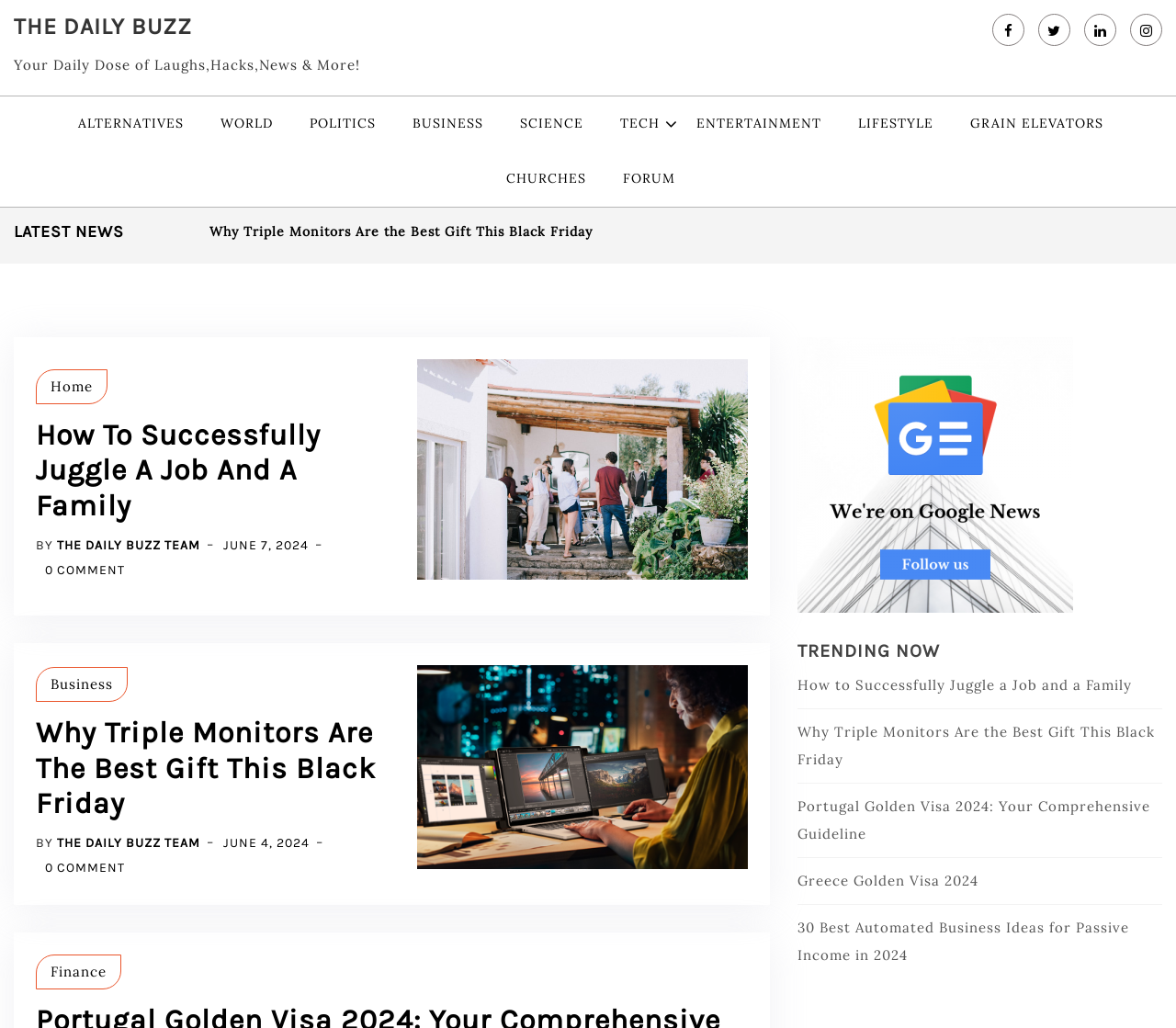What is the name of the website?
From the details in the image, provide a complete and detailed answer to the question.

The name of the website can be found in the heading element at the top of the page, which reads 'THE DAILY BUZZ'. This is also confirmed by the link element with the same text.